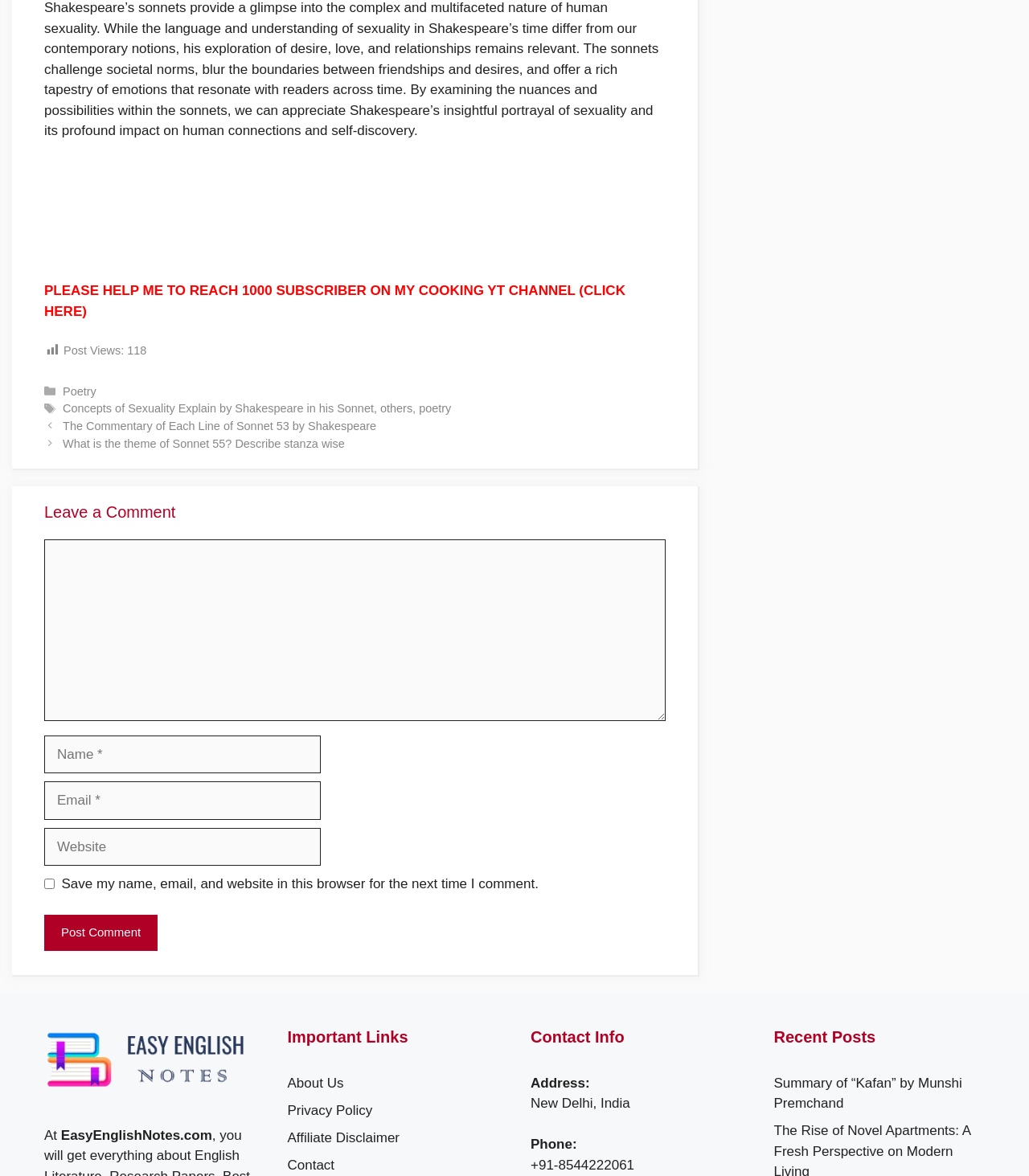Identify the bounding box coordinates for the region to click in order to carry out this instruction: "Visit the About Us page". Provide the coordinates using four float numbers between 0 and 1, formatted as [left, top, right, bottom].

[0.279, 0.914, 0.334, 0.927]